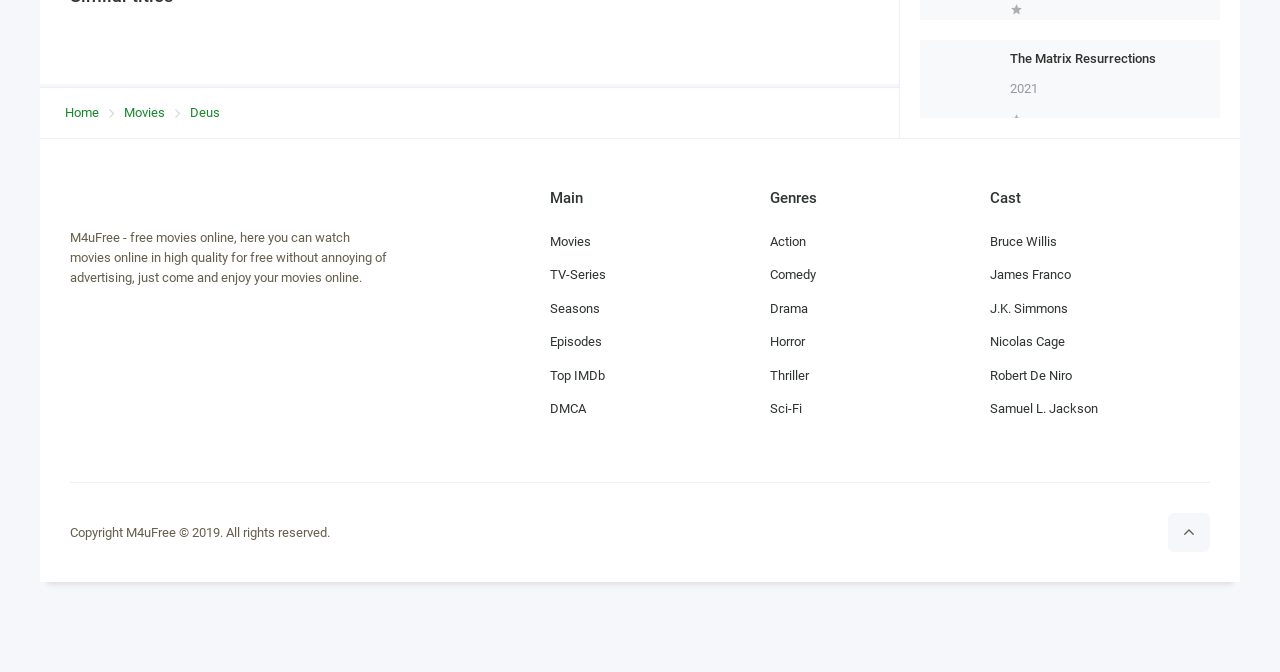Please provide a comprehensive response to the question below by analyzing the image: 
What is the name of the website?

I found an image element with the text 'M4uFree' and a static text element with a description that mentions 'M4uFree', which suggests that it is the name of the website.